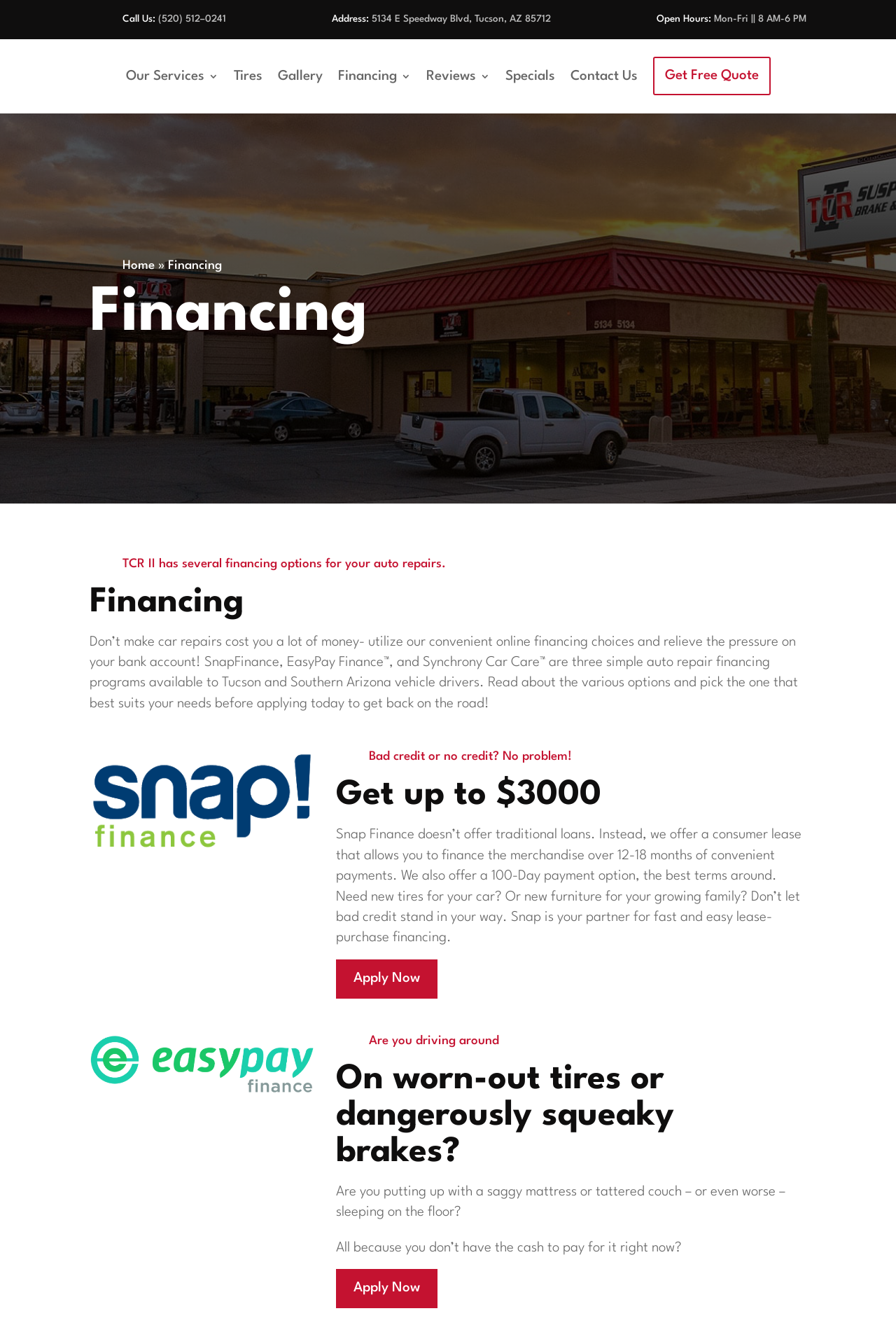Please reply to the following question using a single word or phrase: 
What is the address of the business?

5134 E Speedway Blvd, Tucson, AZ 85712